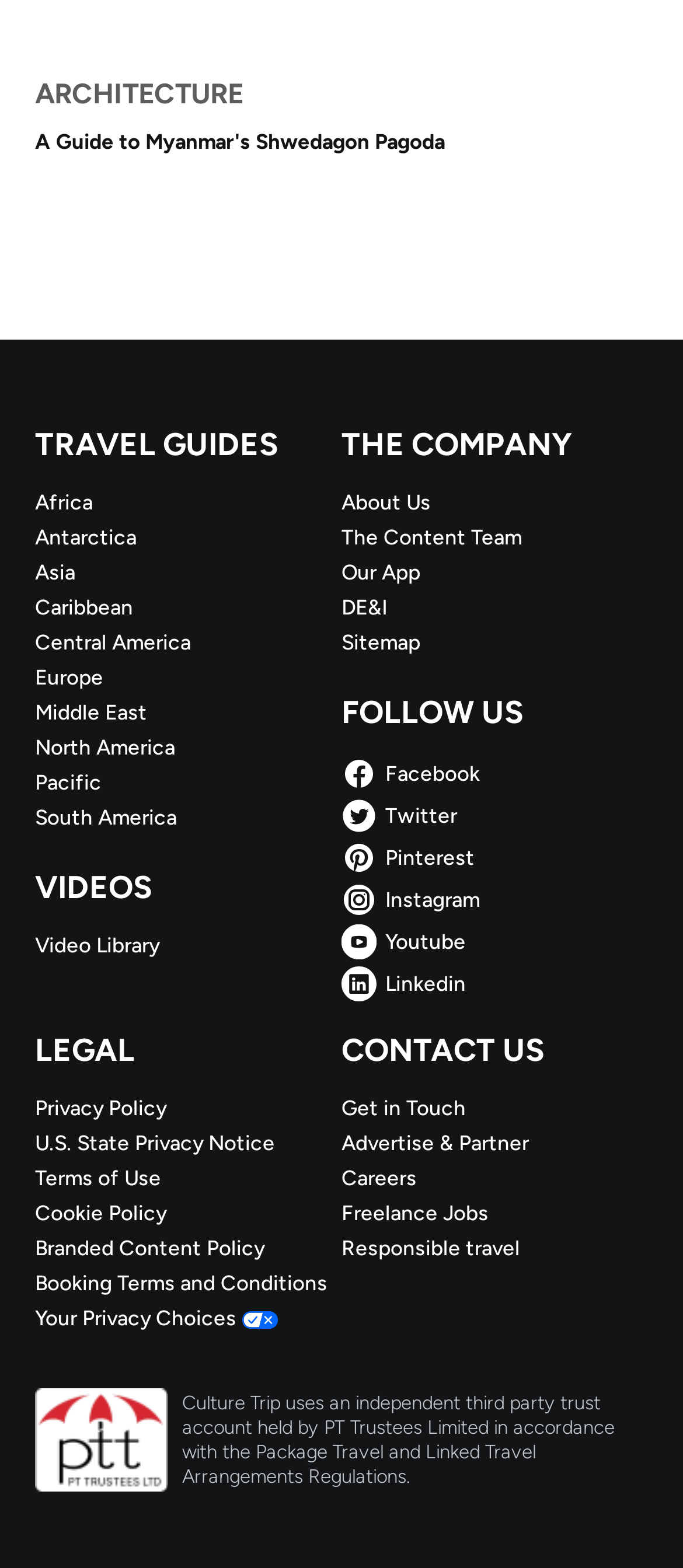Please respond to the question with a concise word or phrase:
What is the name of the company?

Culture Trip